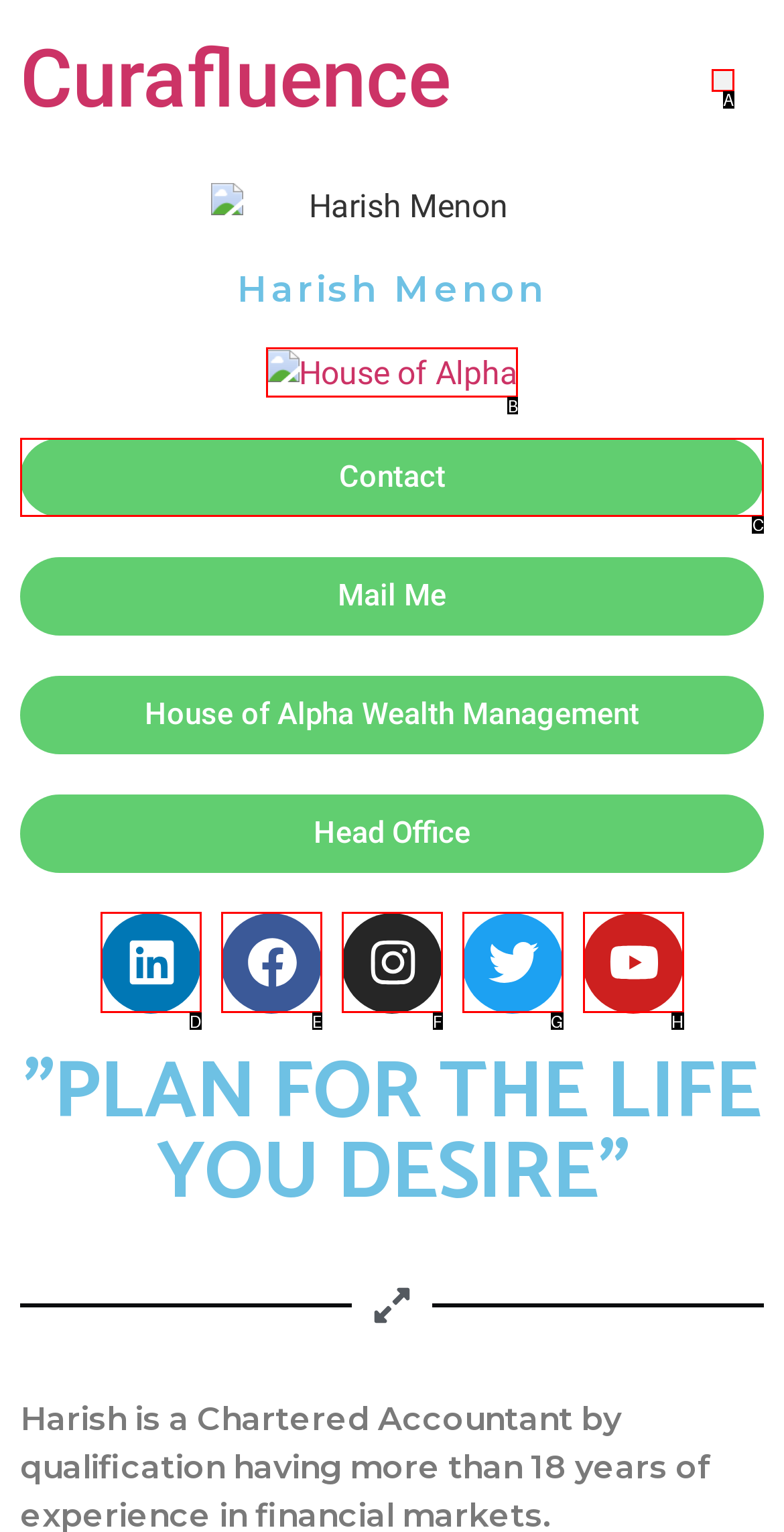Please indicate which HTML element to click in order to fulfill the following task: Contact Harish Menon Respond with the letter of the chosen option.

C